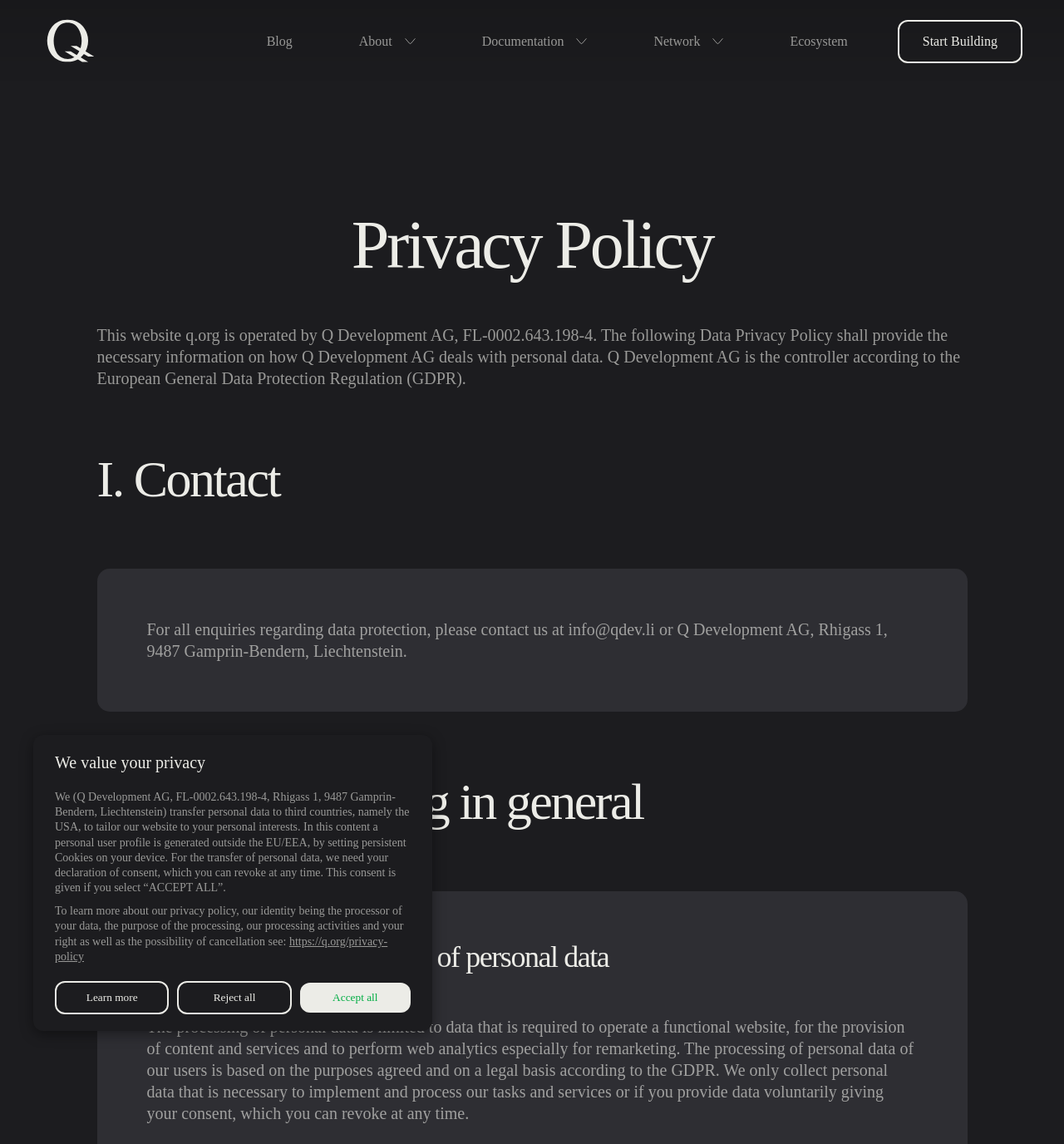Please determine the bounding box coordinates of the element's region to click in order to carry out the following instruction: "Learn more about privacy policy". The coordinates should be four float numbers between 0 and 1, i.e., [left, top, right, bottom].

[0.052, 0.858, 0.159, 0.887]